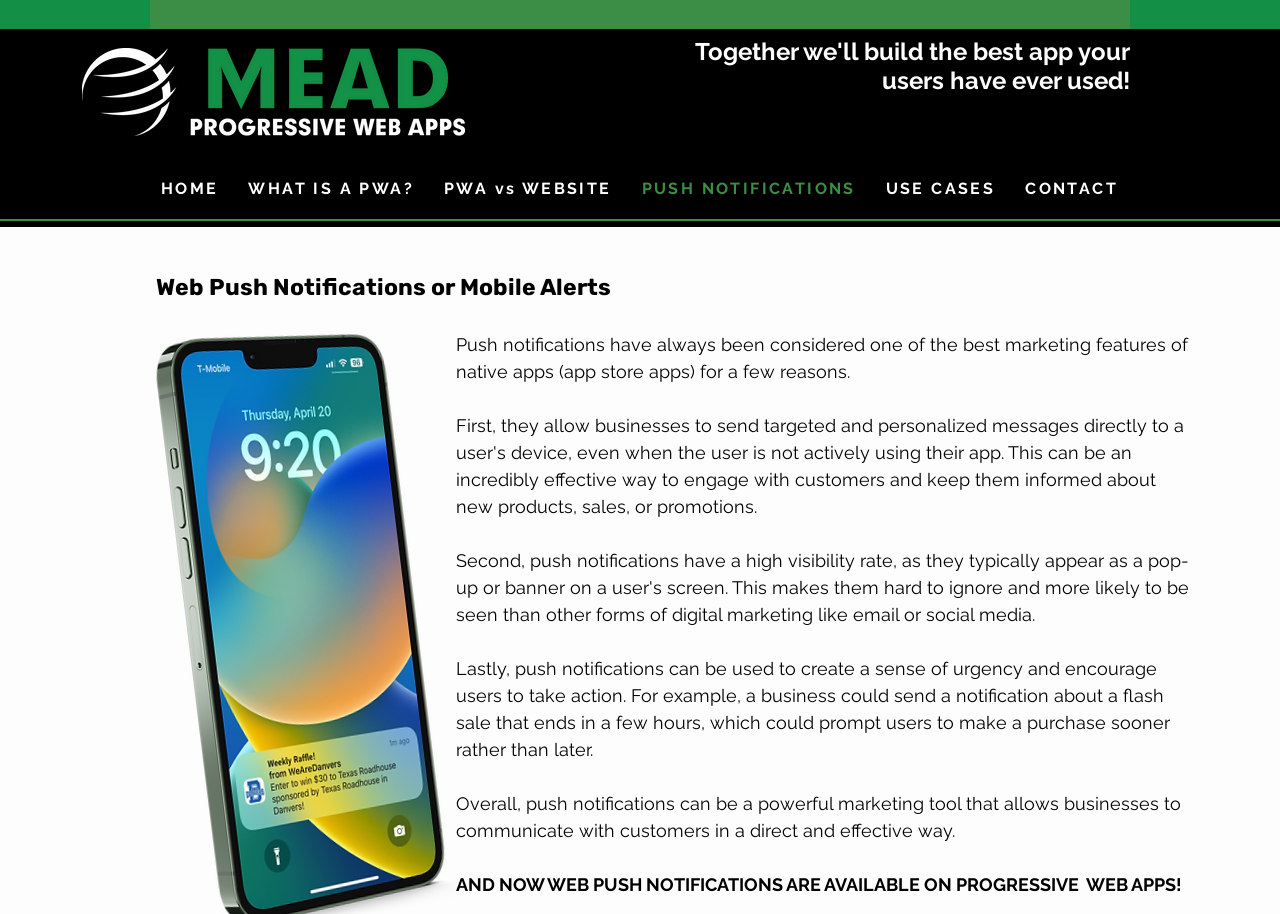What is the tone of the webpage?
Look at the image and respond with a single word or a short phrase.

Encouraging